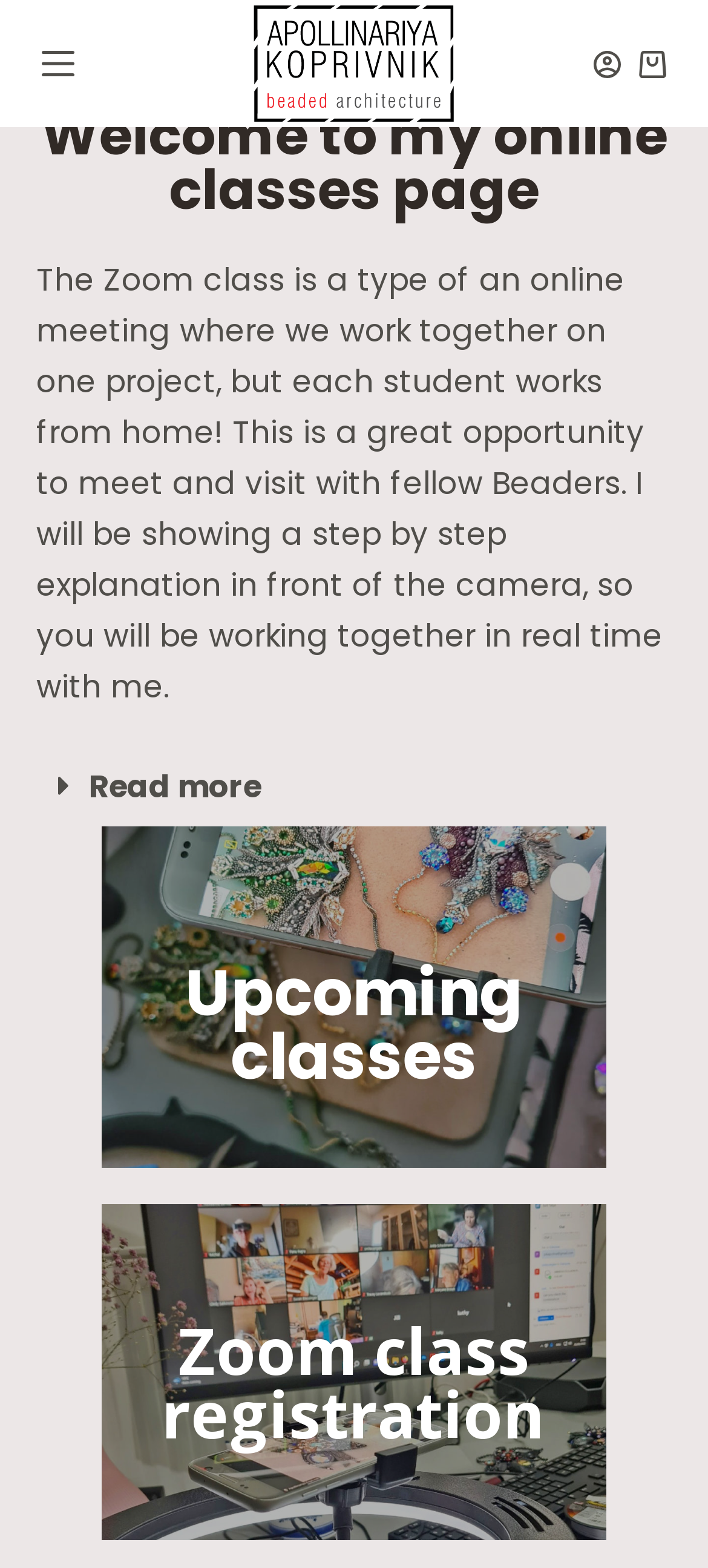What is the purpose of the 'Read more' button?
Please respond to the question with a detailed and well-explained answer.

The 'Read more' button is located below a text description, and its 'expanded' property is set to False, indicating that it controls a collapsible content area. Therefore, the purpose of the 'Read more' button is to expand the content area to reveal more information.